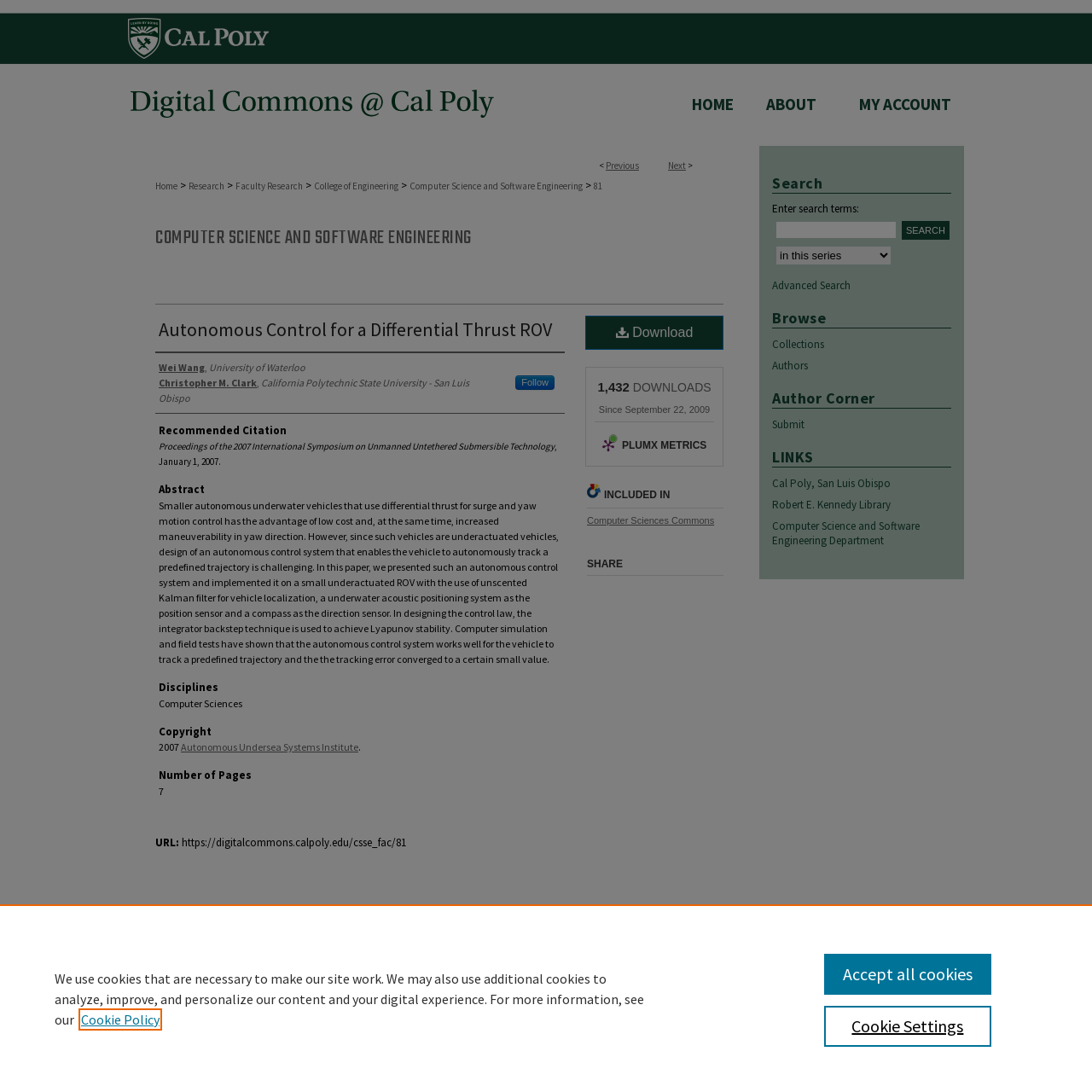Determine the bounding box coordinates for the clickable element to execute this instruction: "Select a video dimension". Provide the coordinates as four float numbers between 0 and 1, i.e., [left, top, right, bottom].

None